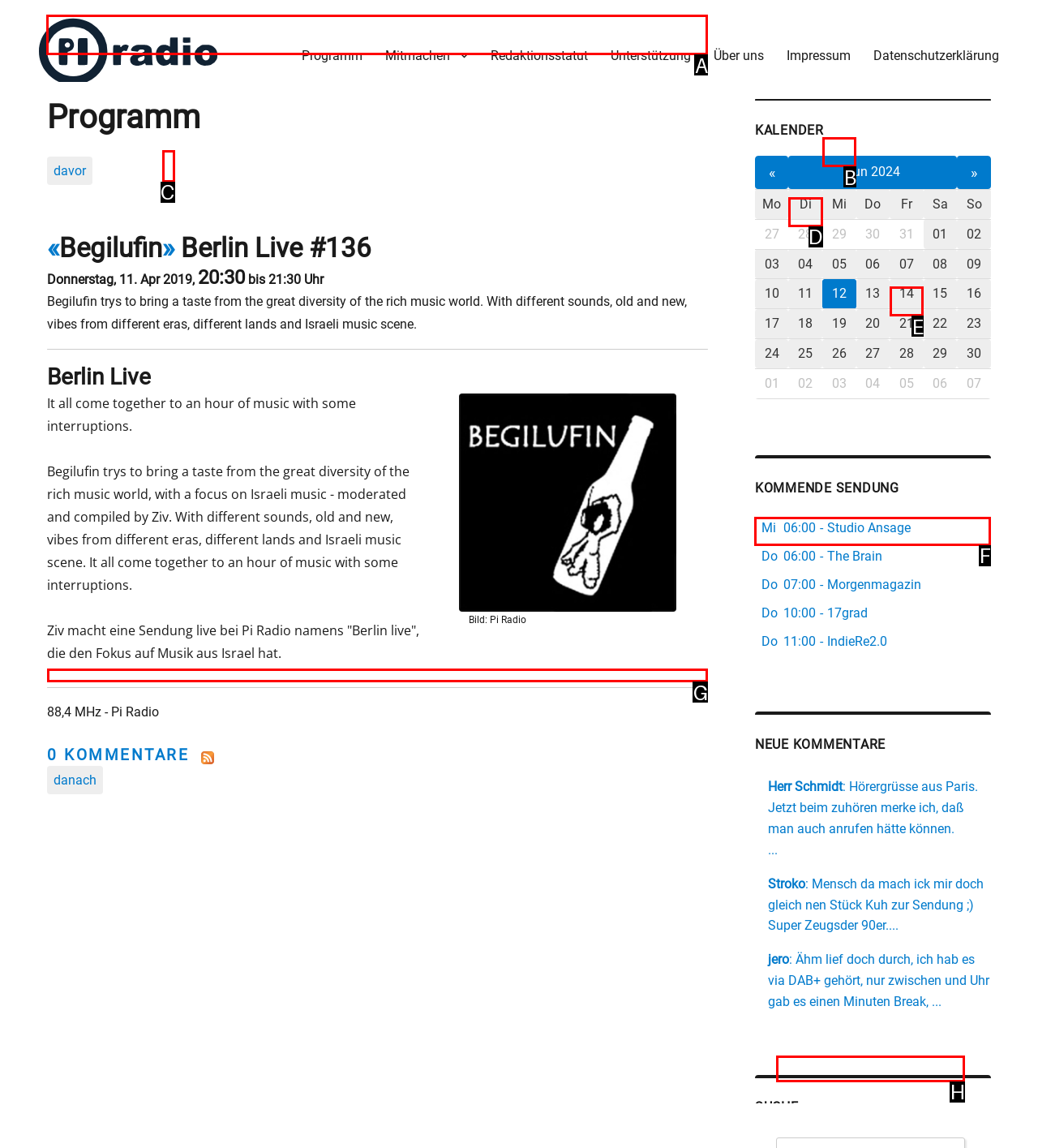Choose the letter of the option that needs to be clicked to perform the task: Read the 'Programm' heading. Answer with the letter.

A